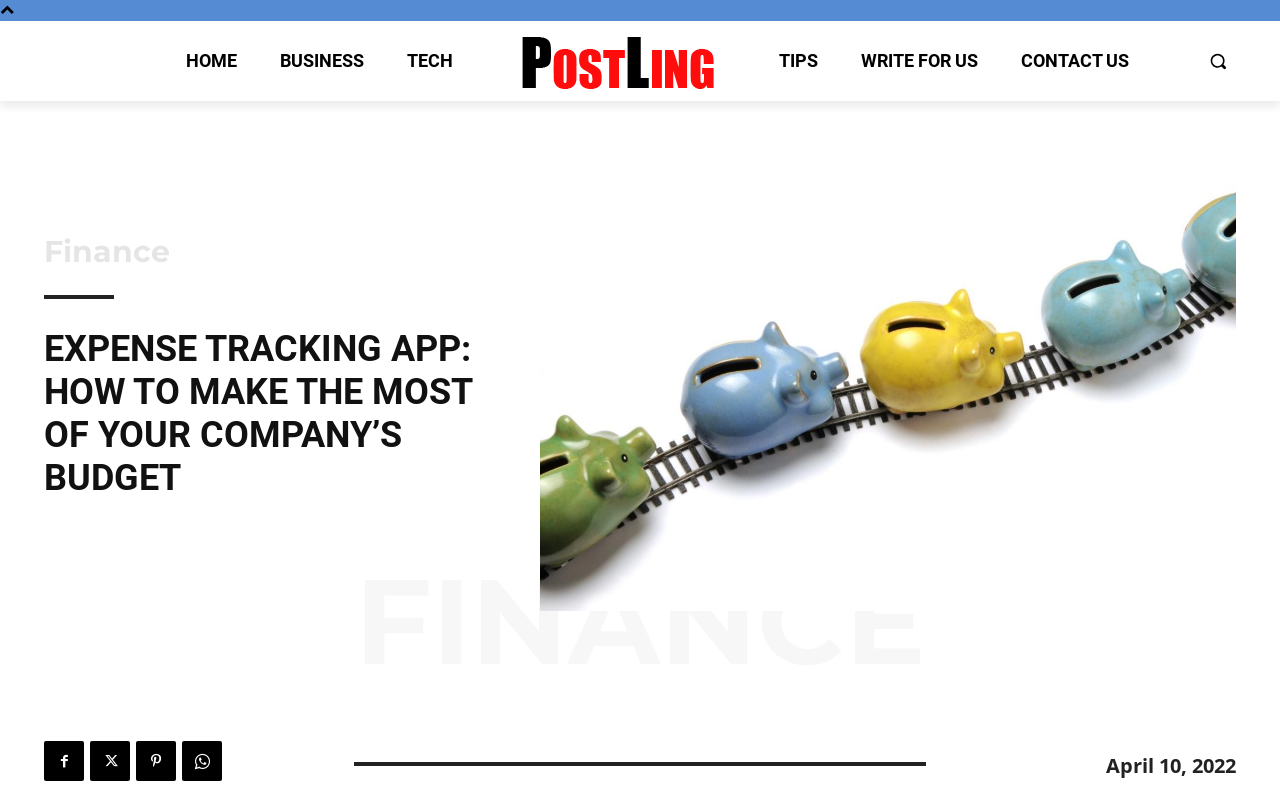Provide the bounding box coordinates of the HTML element described by the text: "Contact us". The coordinates should be in the format [left, top, right, bottom] with values between 0 and 1.

[0.787, 0.026, 0.893, 0.126]